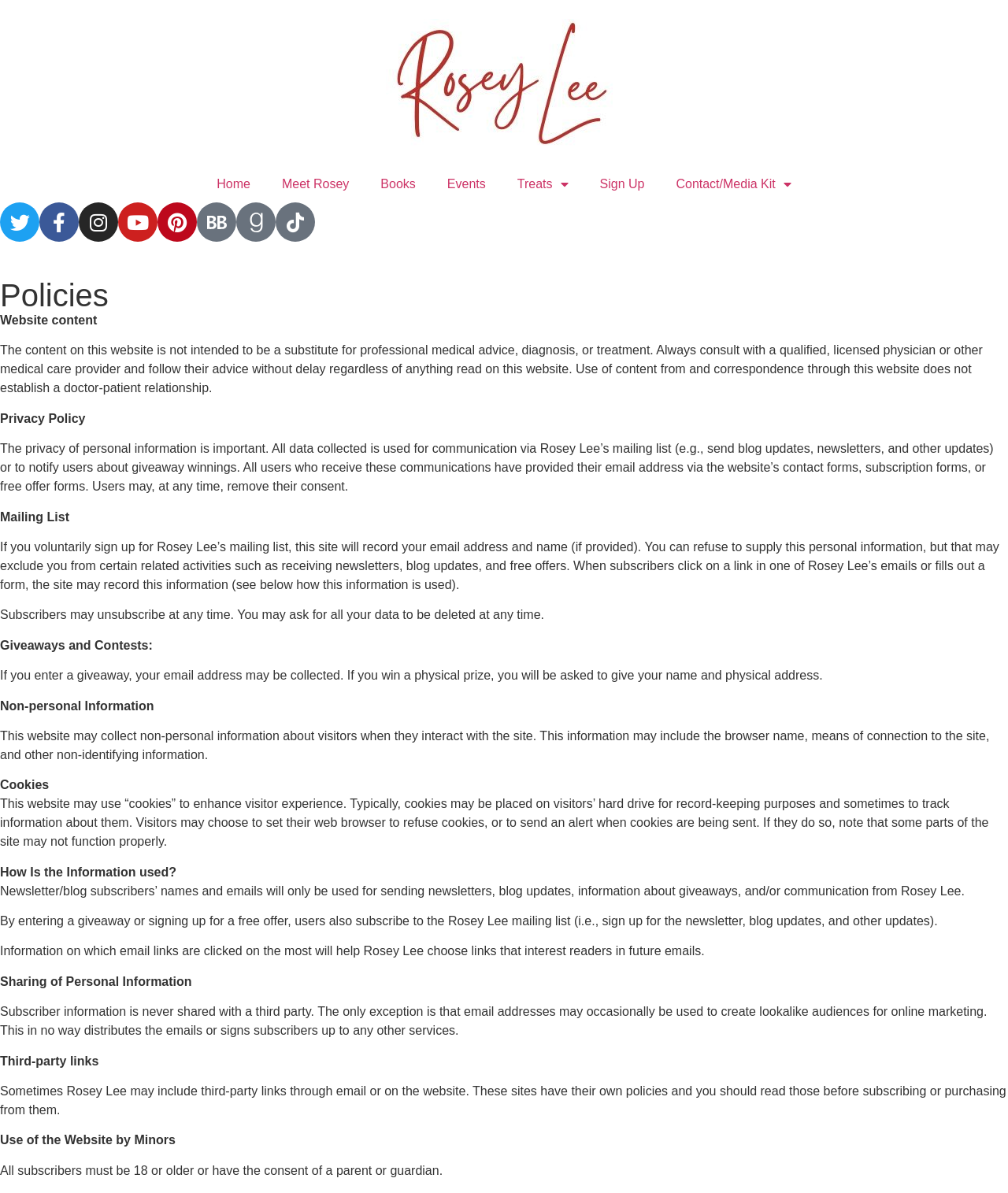Please indicate the bounding box coordinates for the clickable area to complete the following task: "Click on Meet Rosey". The coordinates should be specified as four float numbers between 0 and 1, i.e., [left, top, right, bottom].

[0.264, 0.139, 0.362, 0.17]